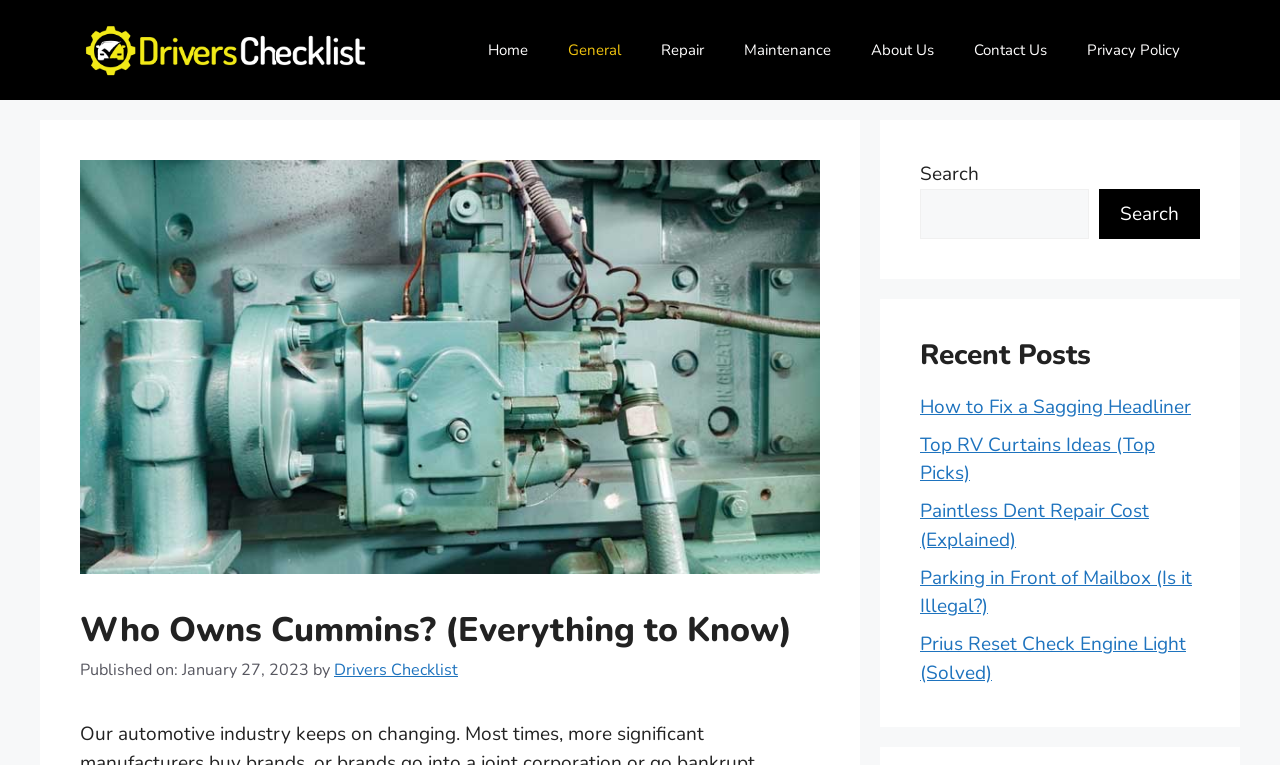Ascertain the bounding box coordinates for the UI element detailed here: "Repair". The coordinates should be provided as [left, top, right, bottom] with each value being a float between 0 and 1.

[0.501, 0.026, 0.566, 0.105]